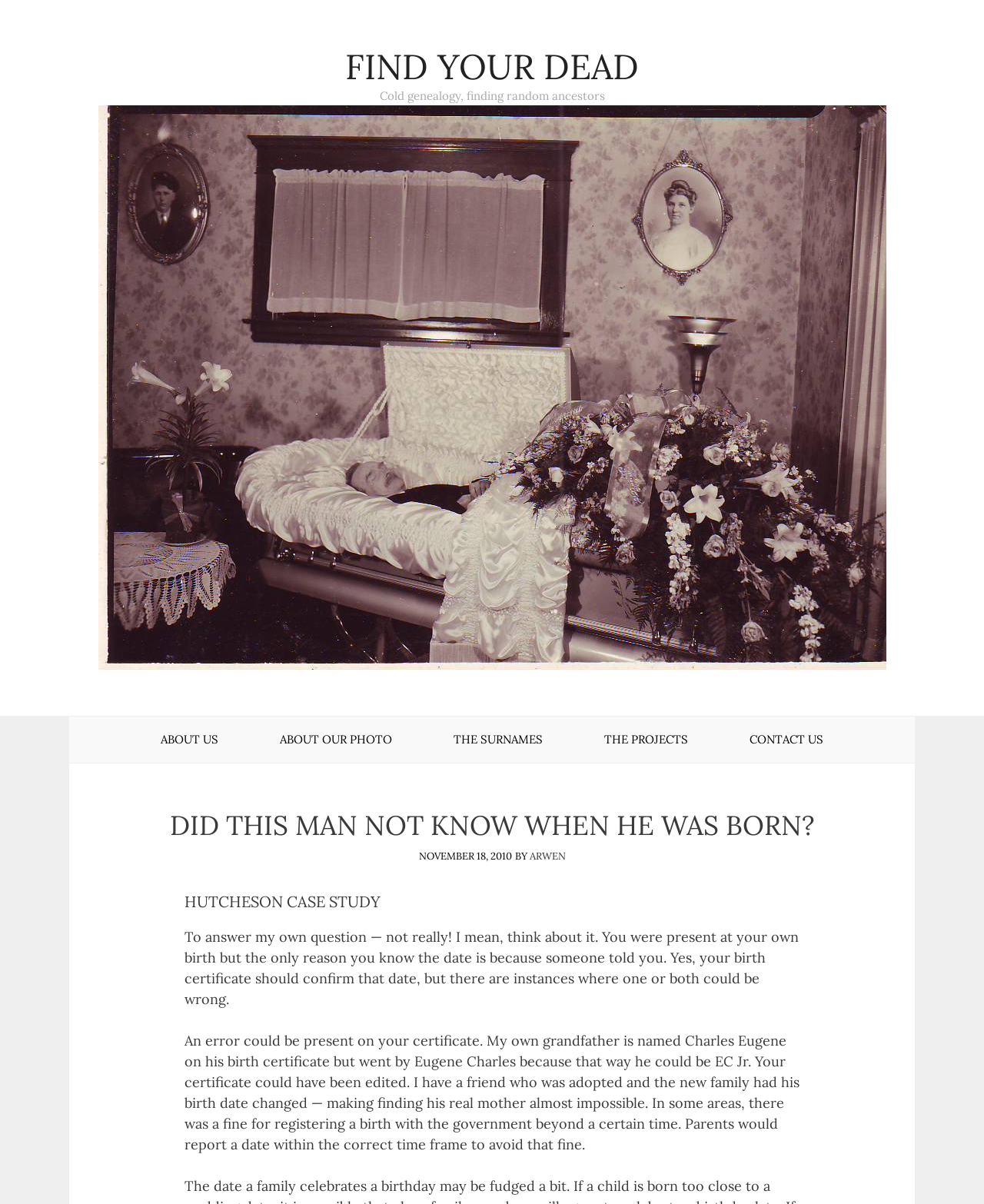Respond to the following question using a concise word or phrase: 
Who is the author of the article?

Arwen